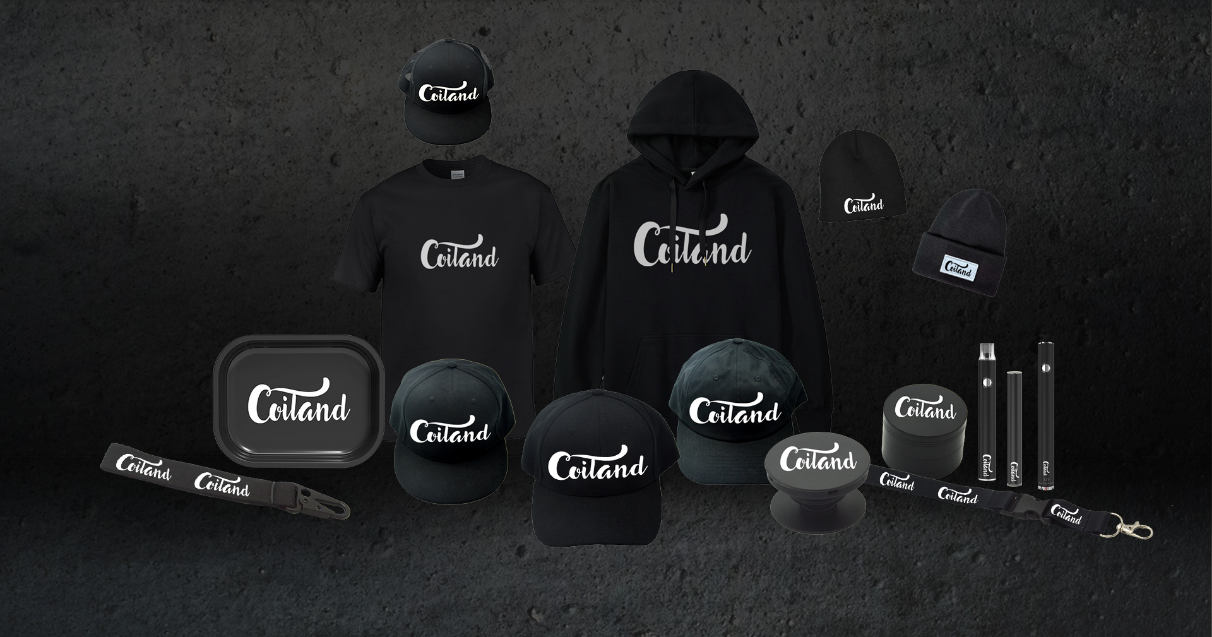Please respond in a single word or phrase: 
What is the purpose of the baseball caps?

Sun protection and style